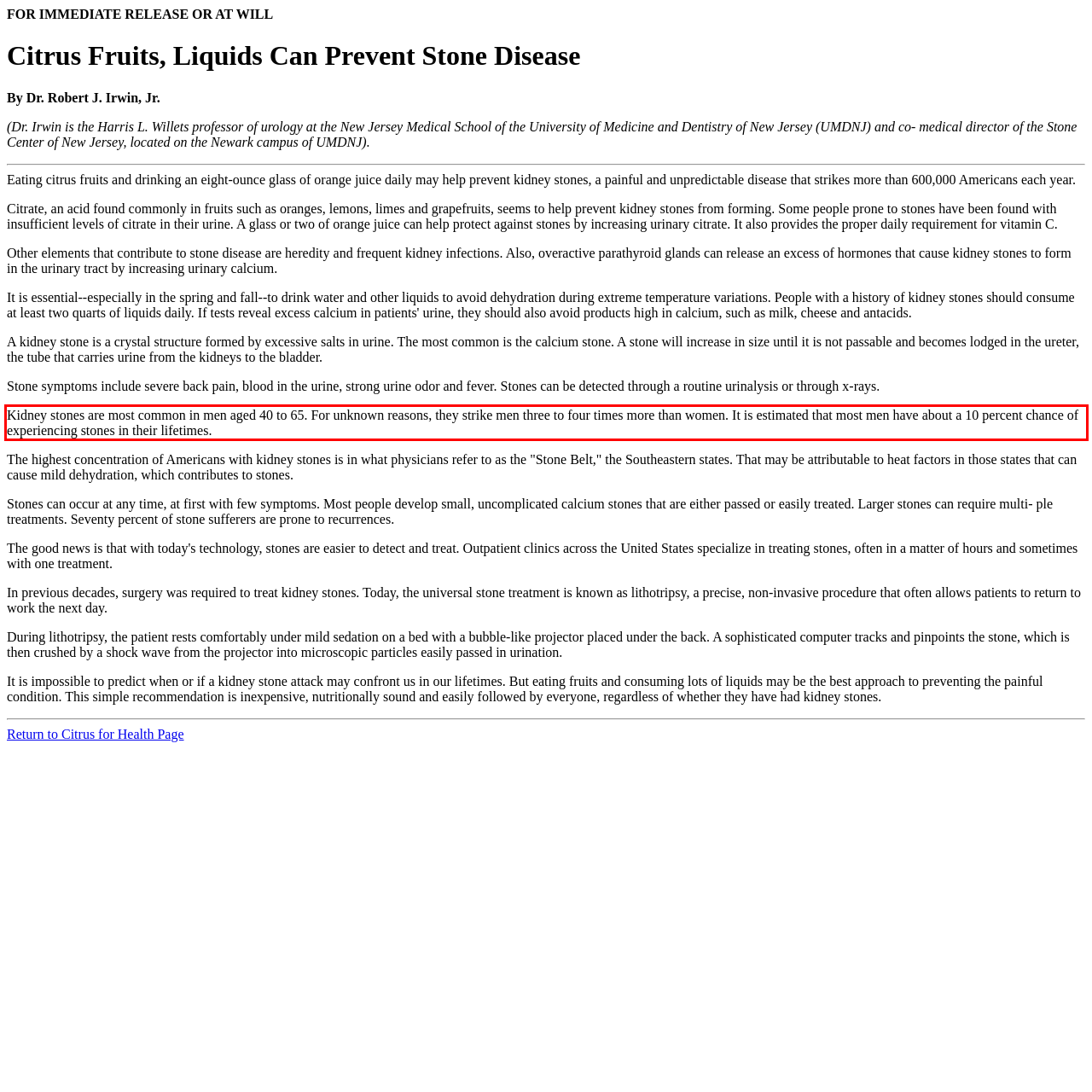You have a screenshot of a webpage, and there is a red bounding box around a UI element. Utilize OCR to extract the text within this red bounding box.

Kidney stones are most common in men aged 40 to 65. For unknown reasons, they strike men three to four times more than women. It is estimated that most men have about a 10 percent chance of experiencing stones in their lifetimes.